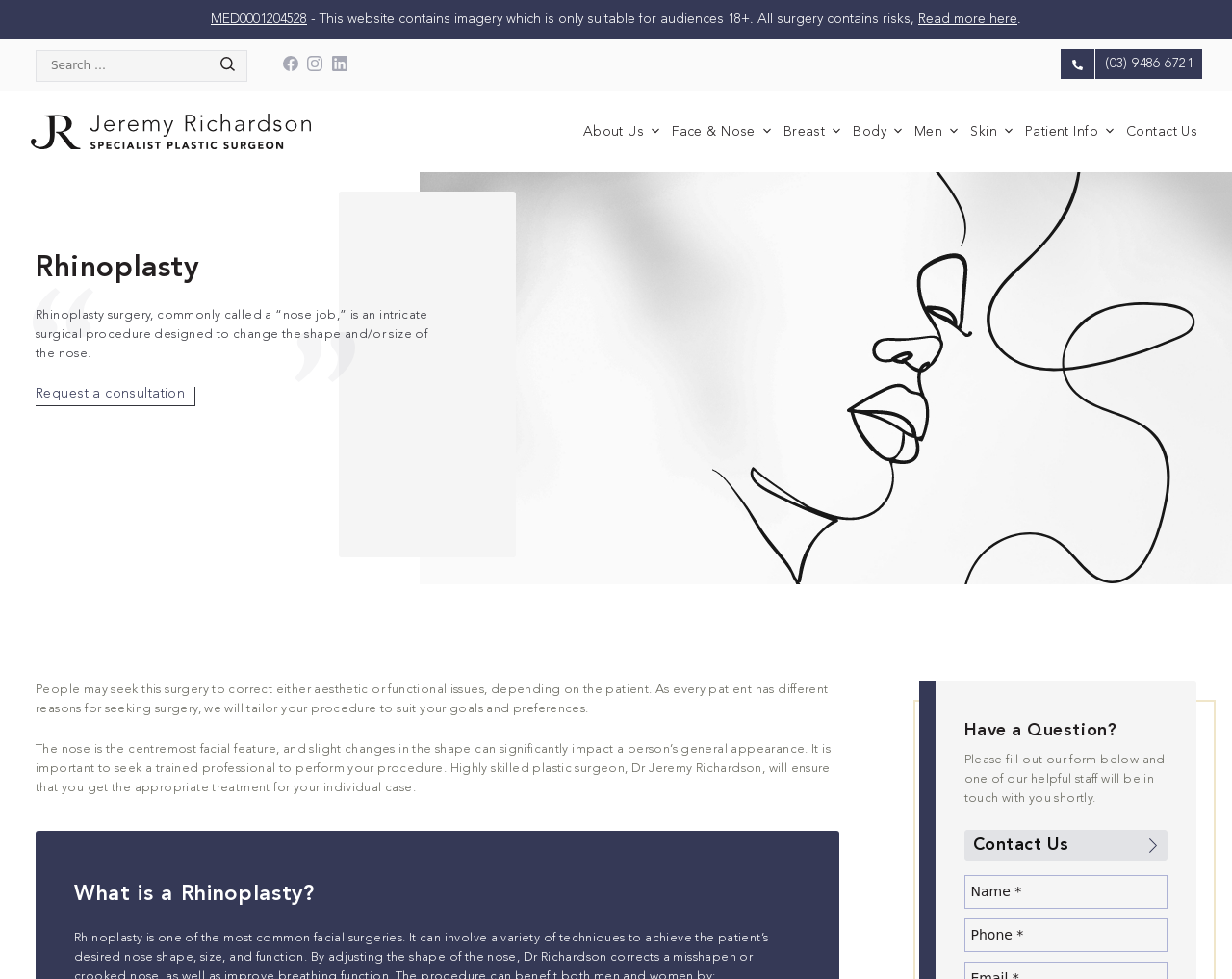Find the bounding box coordinates for the element that must be clicked to complete the instruction: "Call the phone number". The coordinates should be four float numbers between 0 and 1, indicated as [left, top, right, bottom].

[0.861, 0.05, 0.976, 0.081]